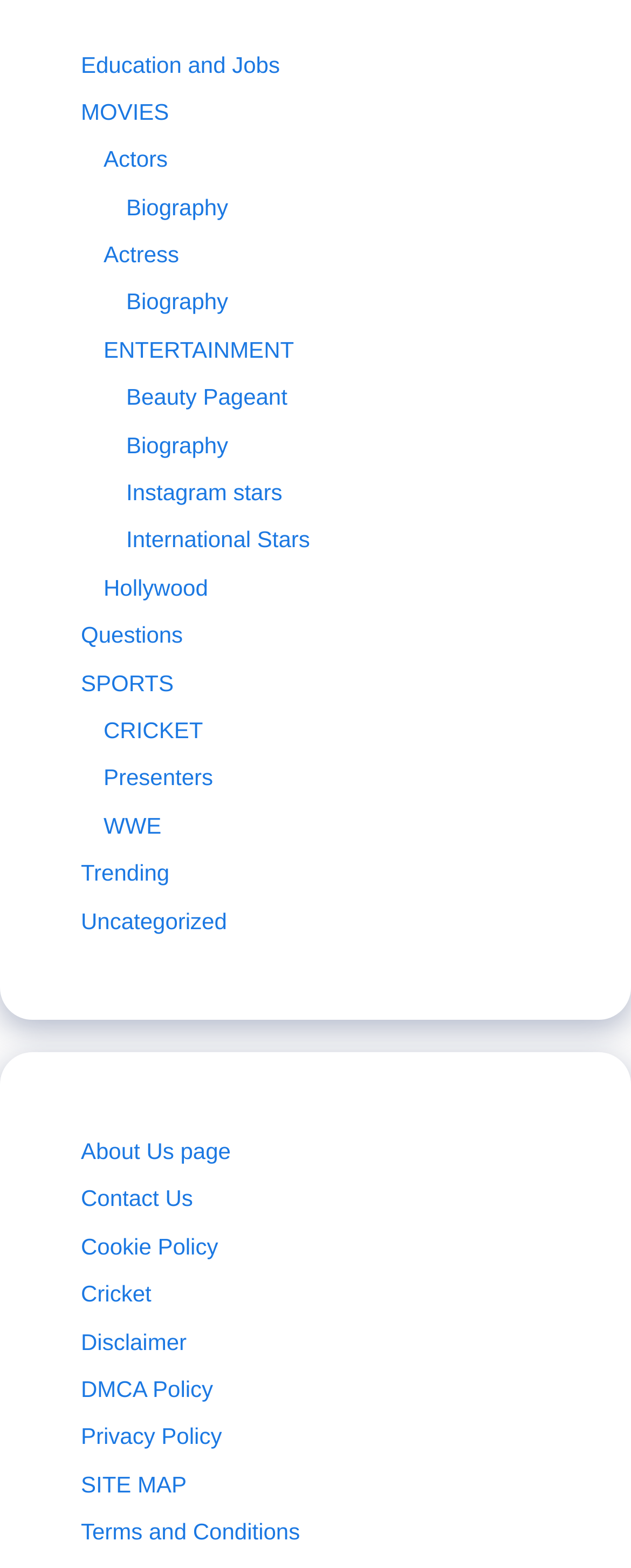Please answer the following question using a single word or phrase: How many links are under the 'ENTERTAINMENT' category?

4